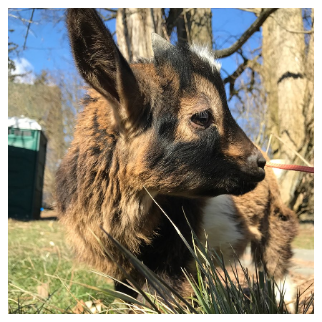Provide an in-depth description of the image.

The image captures a close-up view of a young goat, often referred to as a kid, with distinctive facial markings and fur in shades of brown, black, and white. The goat's inquisitive expression is highlighted as it sniffs curiously towards the camera. In the background, tall grasses and trees create a natural, serene setting, hinting at a peaceful farm environment. A hint of blue sky peeks through the branches, adding to the liveliness of the scene. This visual embodies the values of compassion and care, reflecting the mission of a nonprofit organization dedicated to rescuing farm animals and providing them with a nurturing life away from the challenges of animal agriculture.